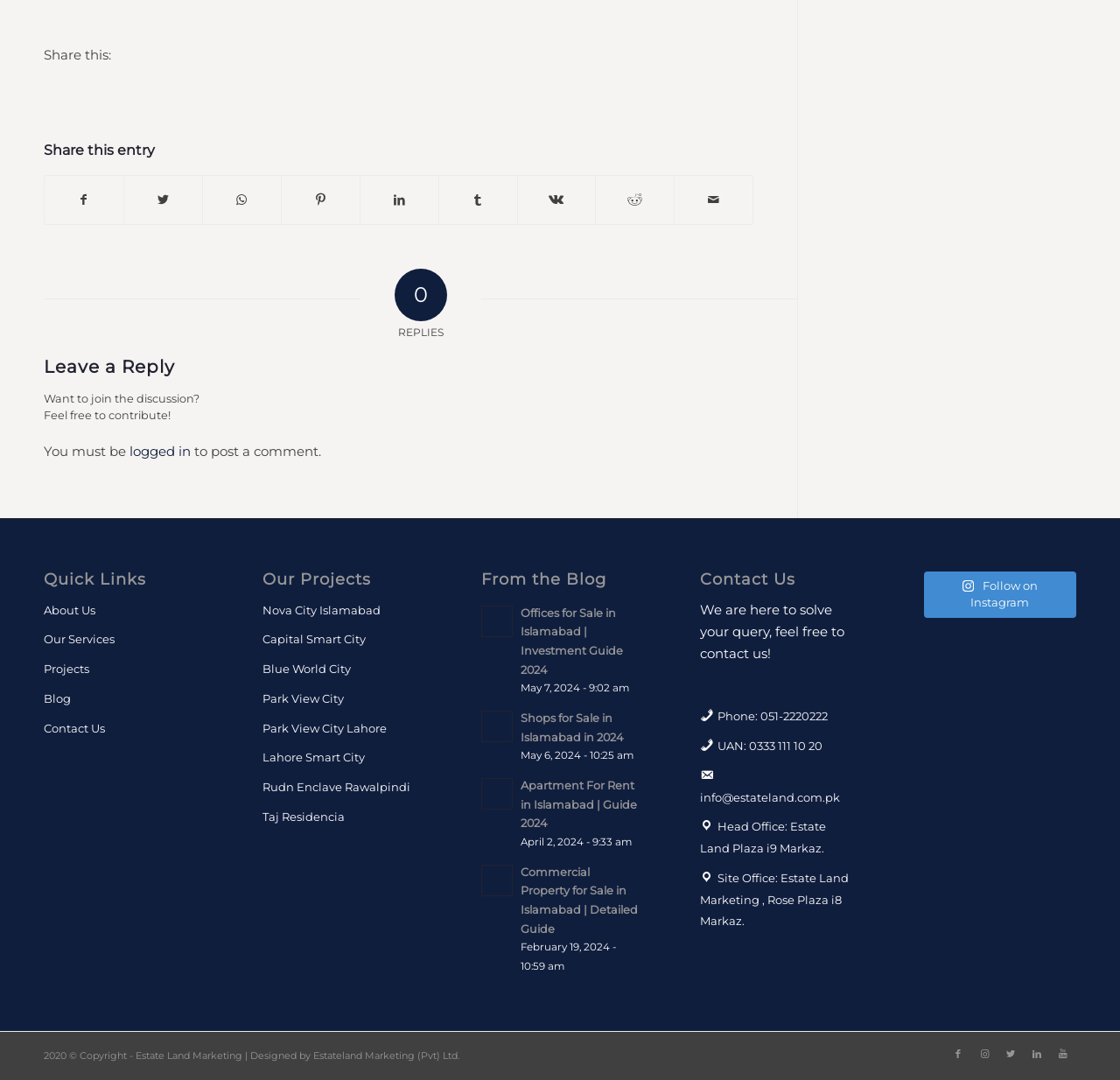How can one contact the website's team?
Can you offer a detailed and complete answer to this question?

The 'Contact Us' section provides a phone number, UAN, and email address, indicating that one can contact the website's team through these means.